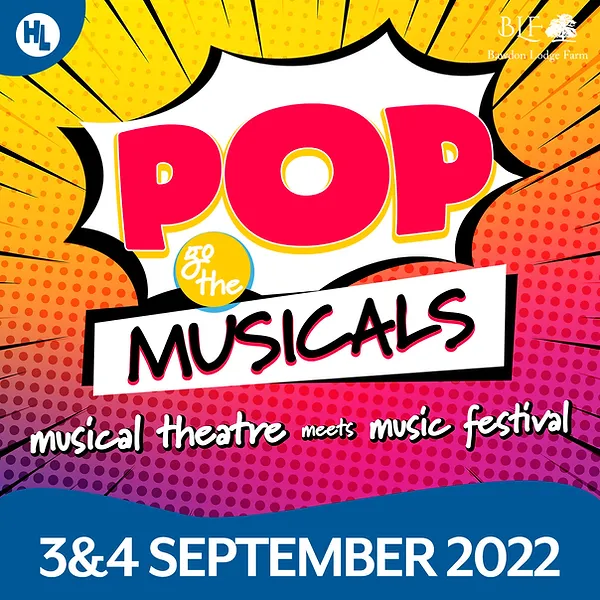Use one word or a short phrase to answer the question provided: 
Where is the event taking place?

Bawdon Lodge Farm